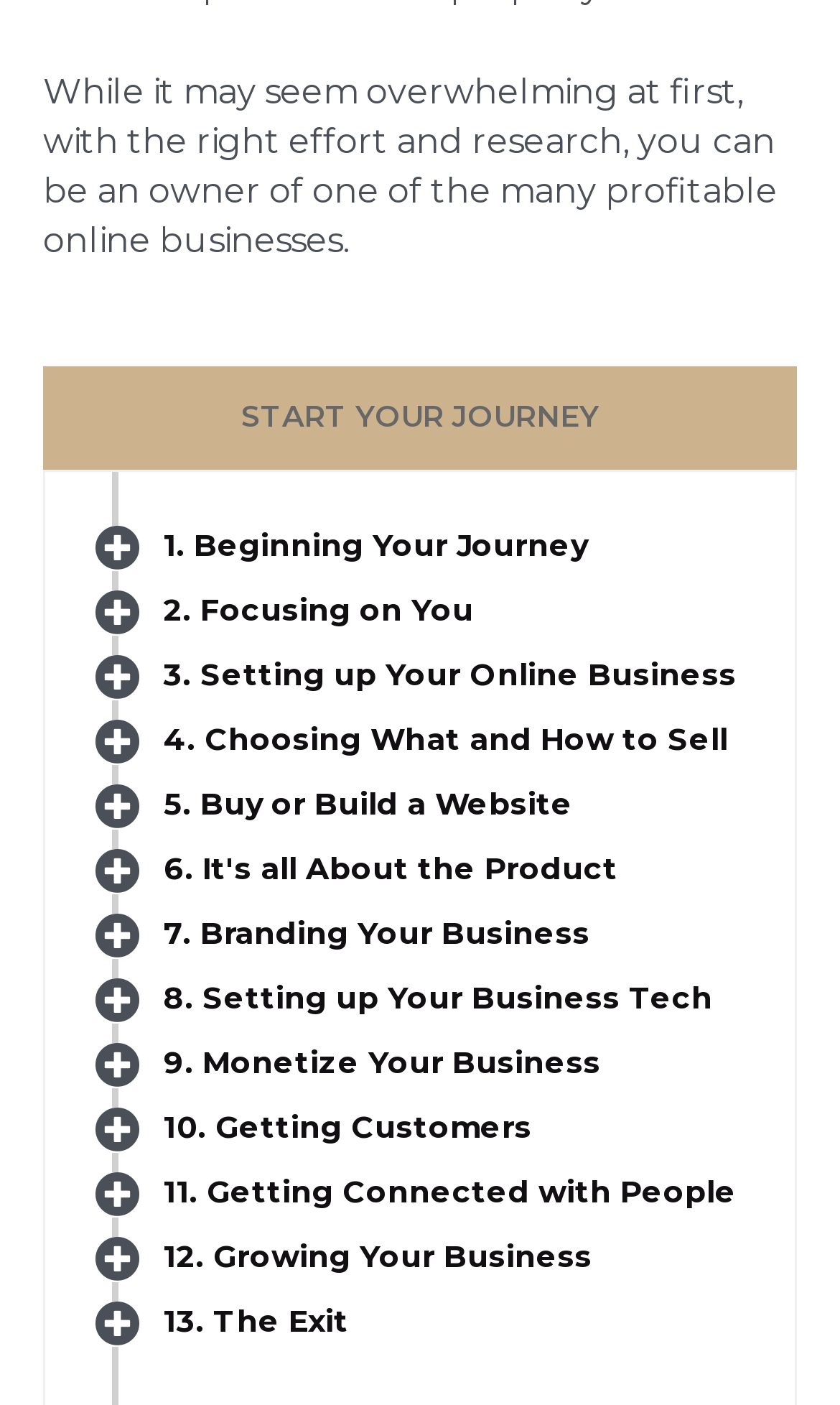Please identify the bounding box coordinates of the clickable area that will allow you to execute the instruction: "read the introduction".

[0.287, 0.284, 0.713, 0.308]